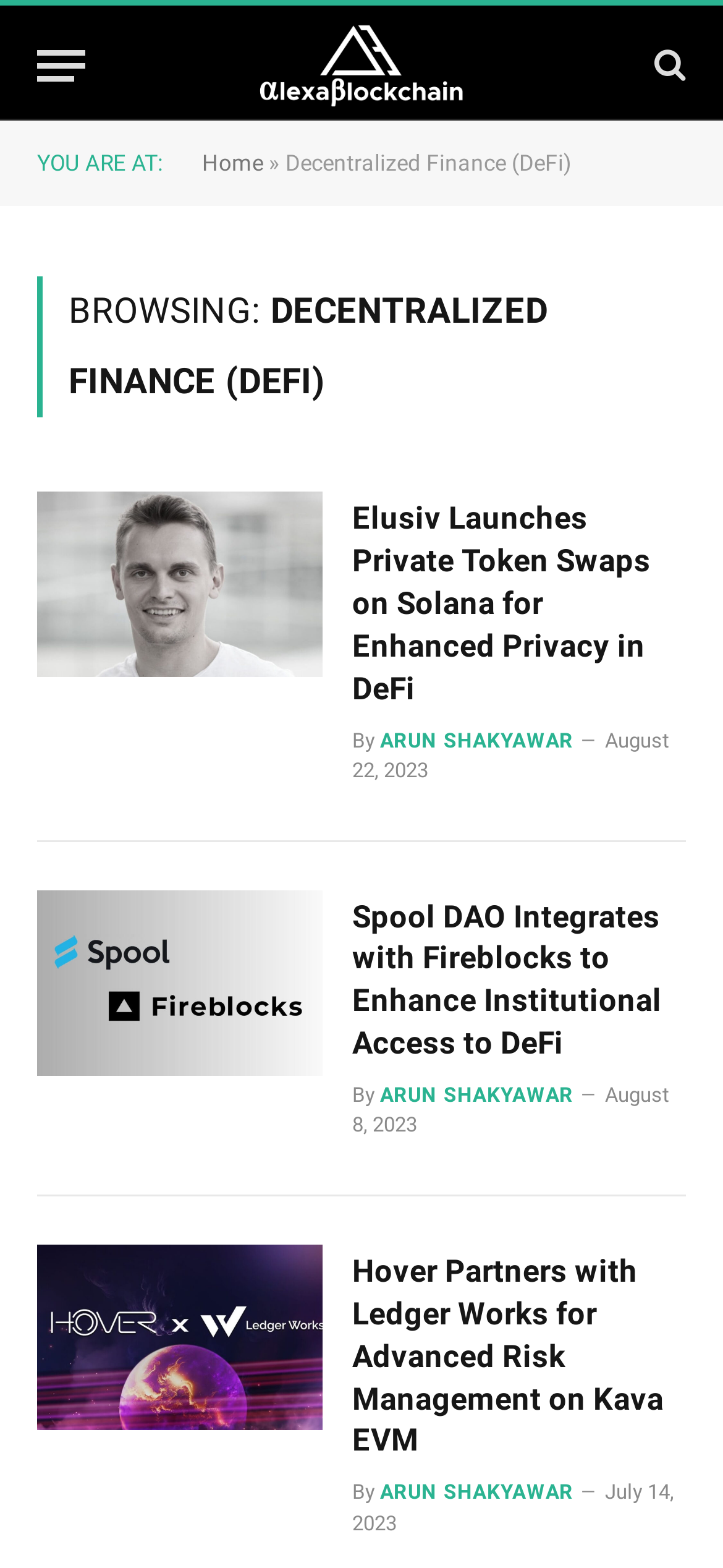Identify and provide the main heading of the webpage.

BROWSING: DECENTRALIZED FINANCE (DEFI)